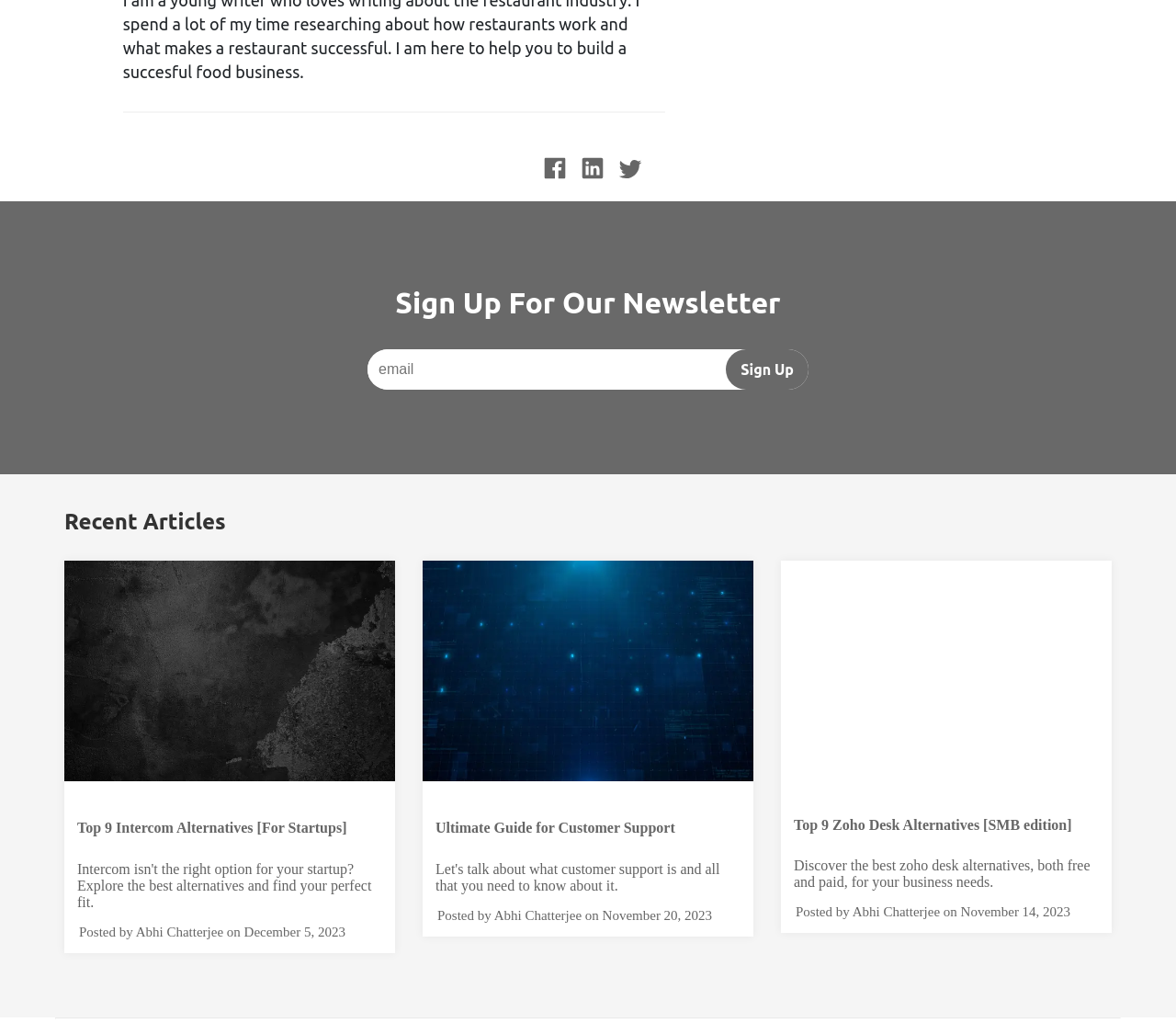From the given element description: "parent_node: Sign Up name="email" placeholder="email"", find the bounding box for the UI element. Provide the coordinates as four float numbers between 0 and 1, in the order [left, top, right, bottom].

[0.312, 0.338, 0.617, 0.377]